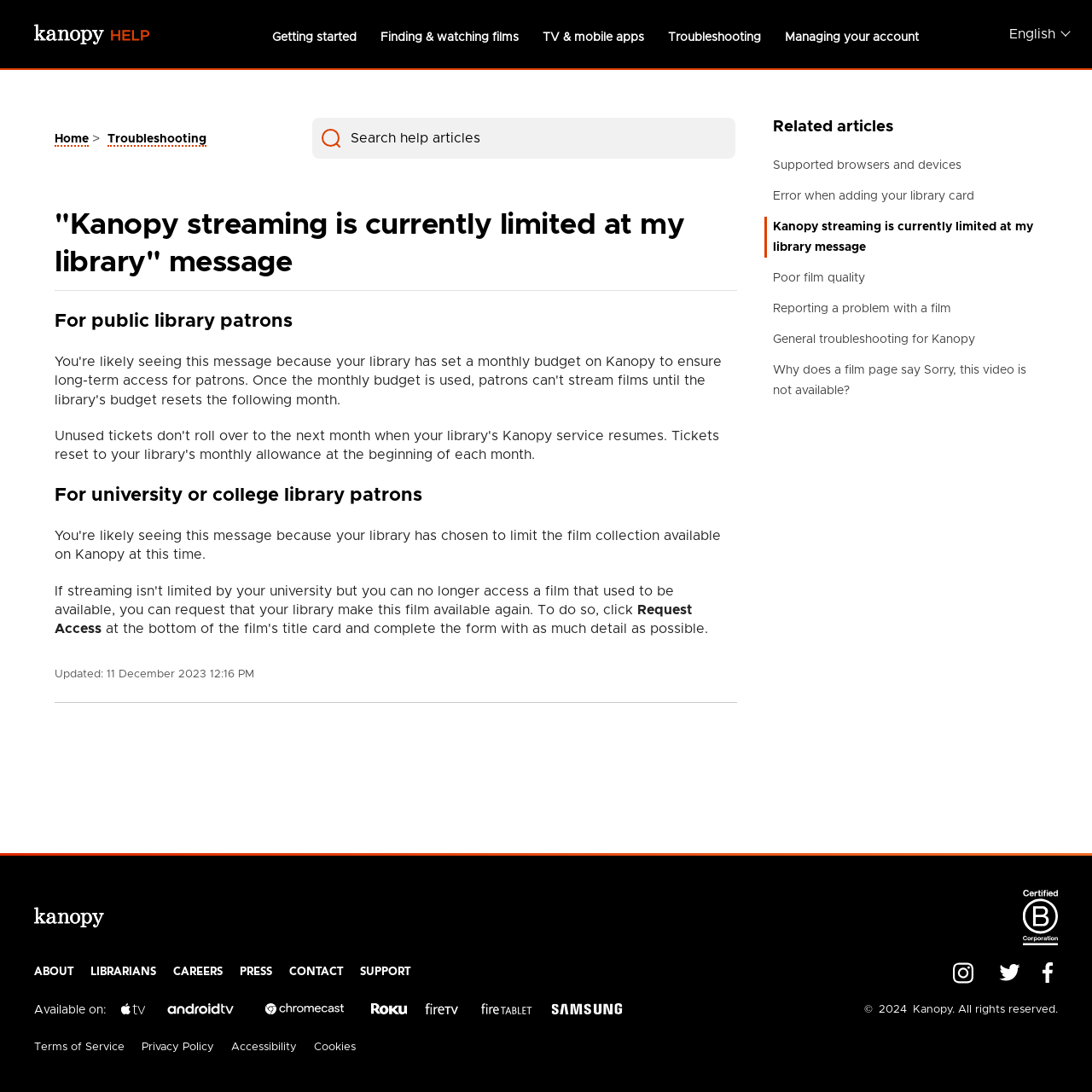What is the current status of Kanopy streaming at my library?
Using the image provided, answer with just one word or phrase.

Limited